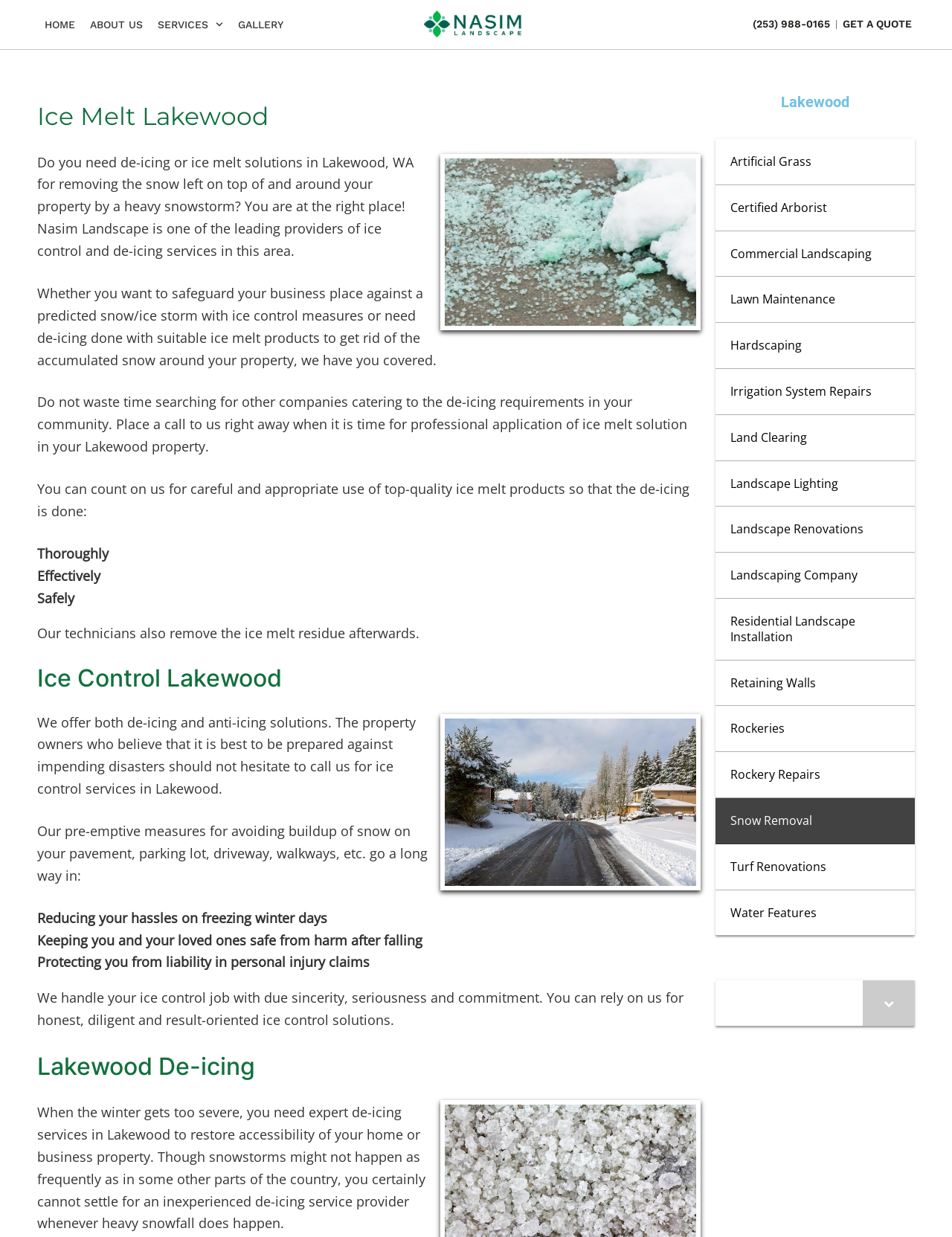Please provide the bounding box coordinates for the UI element as described: "Areas We Serve". The coordinates must be four floats between 0 and 1, represented as [left, top, right, bottom].

[0.752, 0.793, 0.961, 0.83]